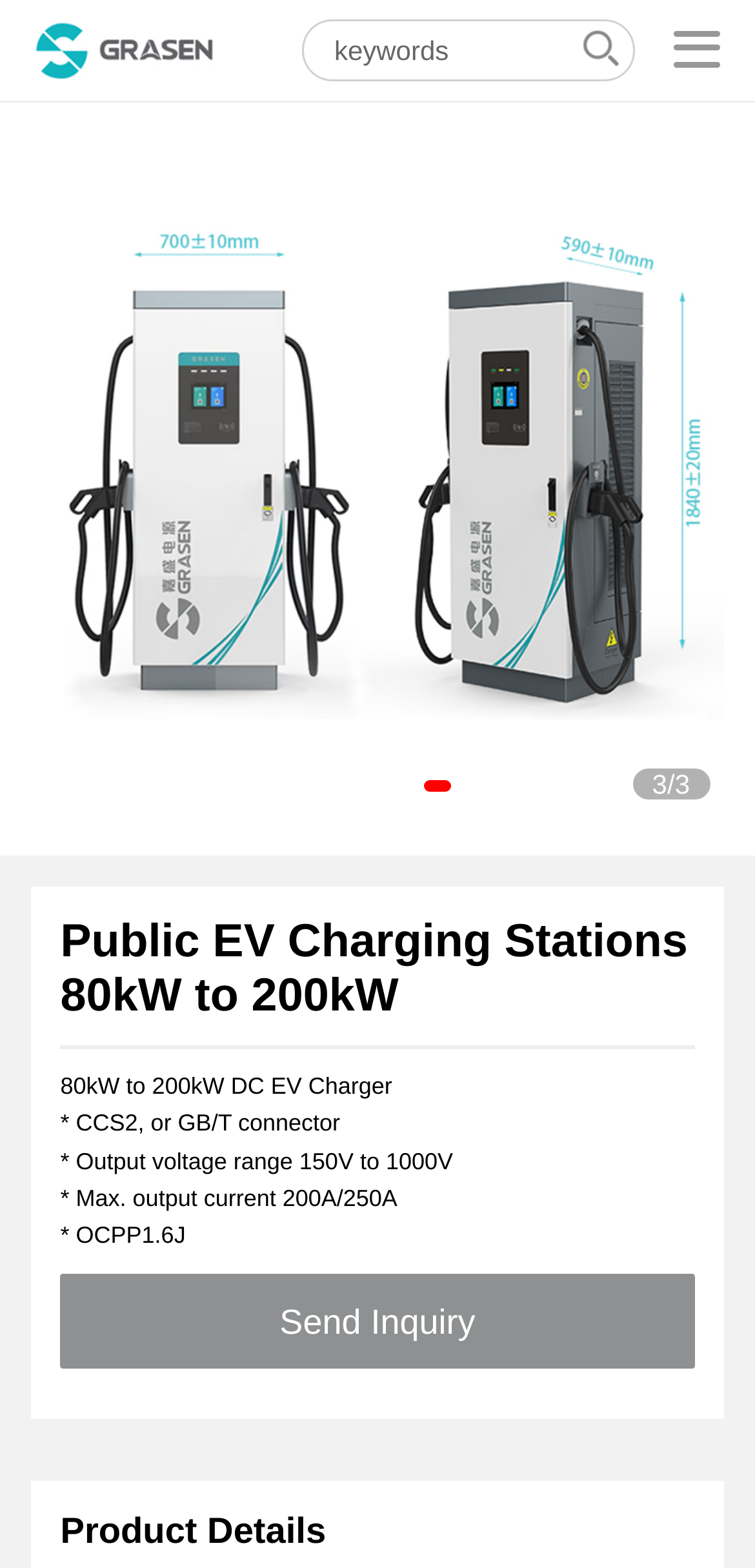What is the connector type of the EV charger?
Using the image, answer in one word or phrase.

CCS2 or GB/T